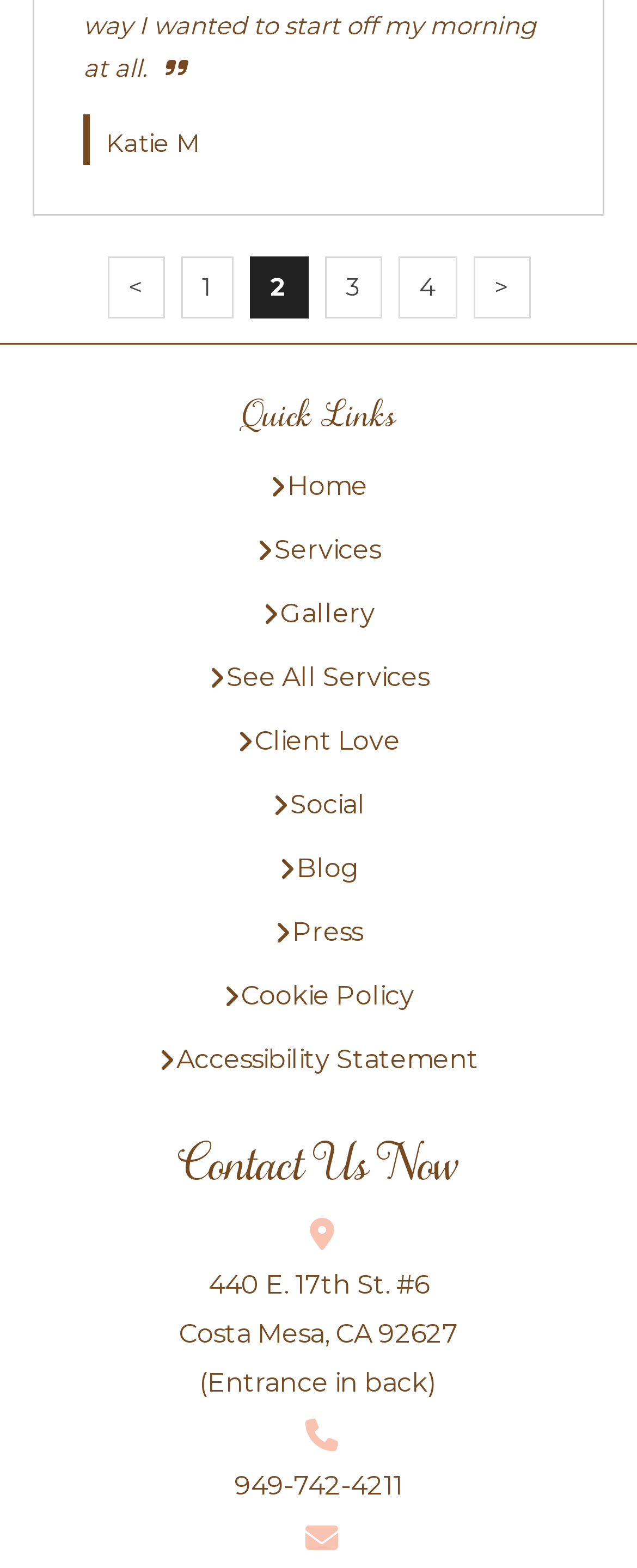Determine the bounding box for the UI element that matches this description: "Warm Up Sequences".

None